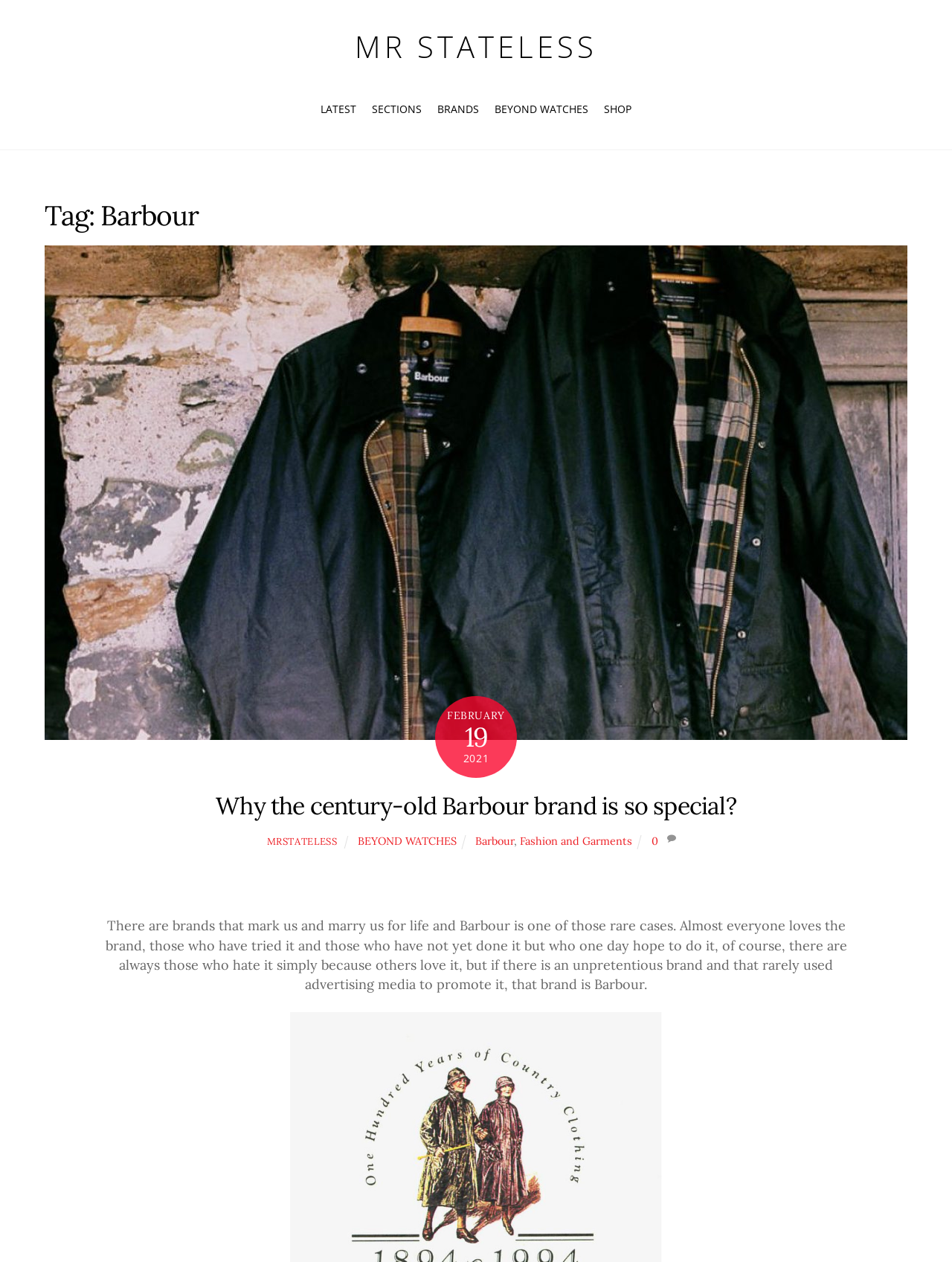Explain the webpage's design and content in an elaborate manner.

The webpage is about Barbour, a century-old brand, and is titled "MR STATELESS". At the top, there are six links: "MR STATELESS", "LATEST", "SECTIONS", "BRANDS", "BEYOND WATCHES", and "SHOP" which opens in a new tab. These links are positioned horizontally, with "MR STATELESS" on the left and "SHOP" on the right.

Below the links, there is a heading "Tag: Barbour" which spans almost the entire width of the page. Underneath the heading, there is a large figure that takes up most of the page's width, containing an image with a link "CoverBarbour". 

To the right of the image, there is a time element displaying the date "FEBRUARY 19, 2021". Below the image, there is a heading "Why the century-old Barbour brand is so special?" with a link to the same title. 

Underneath, there are five links: "MRSTATELESS", "BEYOND WATCHES", "Barbour", "Fashion and Garments", and a link with the text "0". These links are positioned horizontally, with "MRSTATELESS" on the left and the "0" link on the right. 

Finally, there is a block of text that describes Barbour as a brand that marks people for life, with a mix of people who love and hate it. This text is positioned below the links and spans about three-quarters of the page's width.